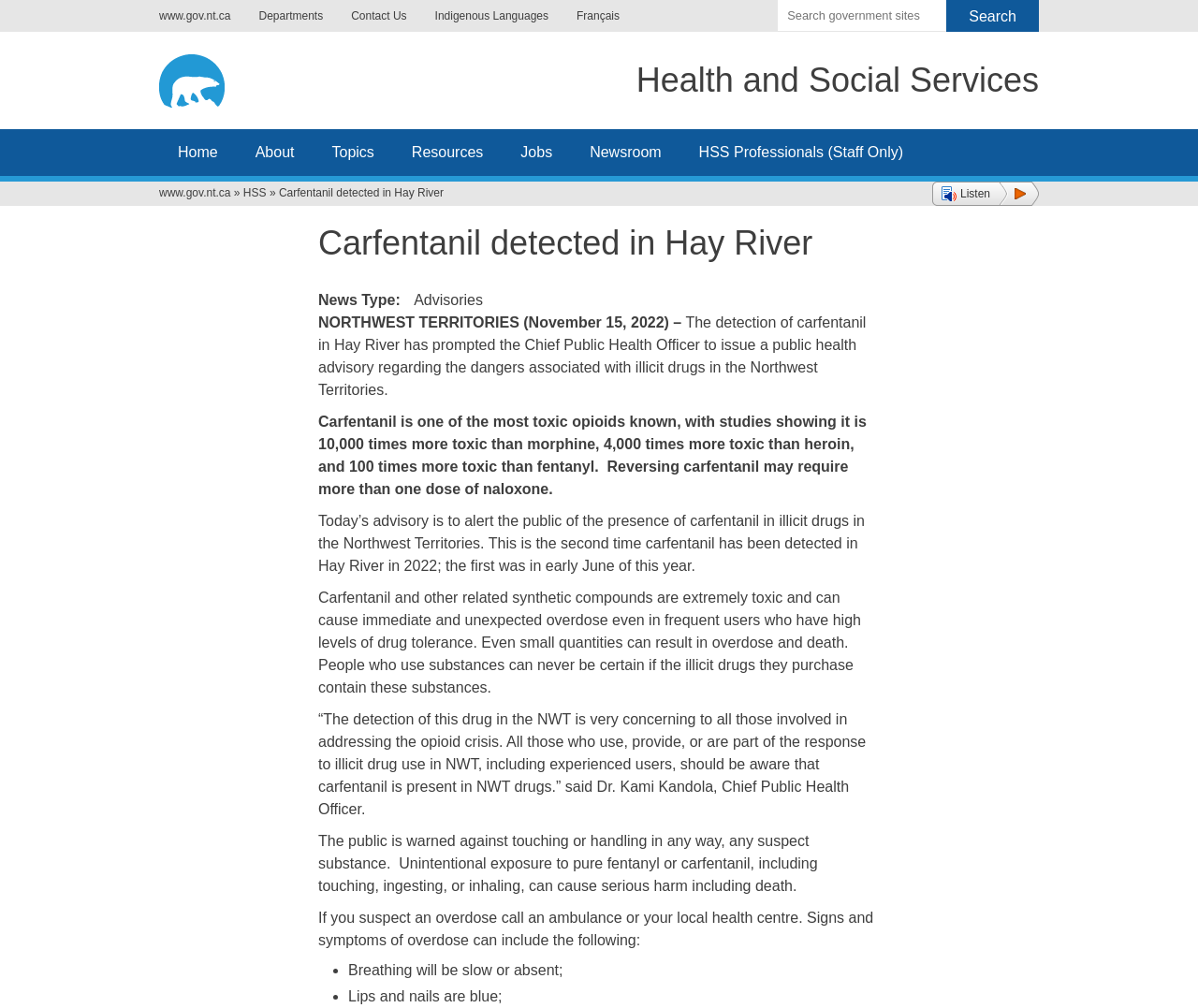What is the toxicity level of carfentanil compared to morphine? Refer to the image and provide a one-word or short phrase answer.

10,000 times more toxic